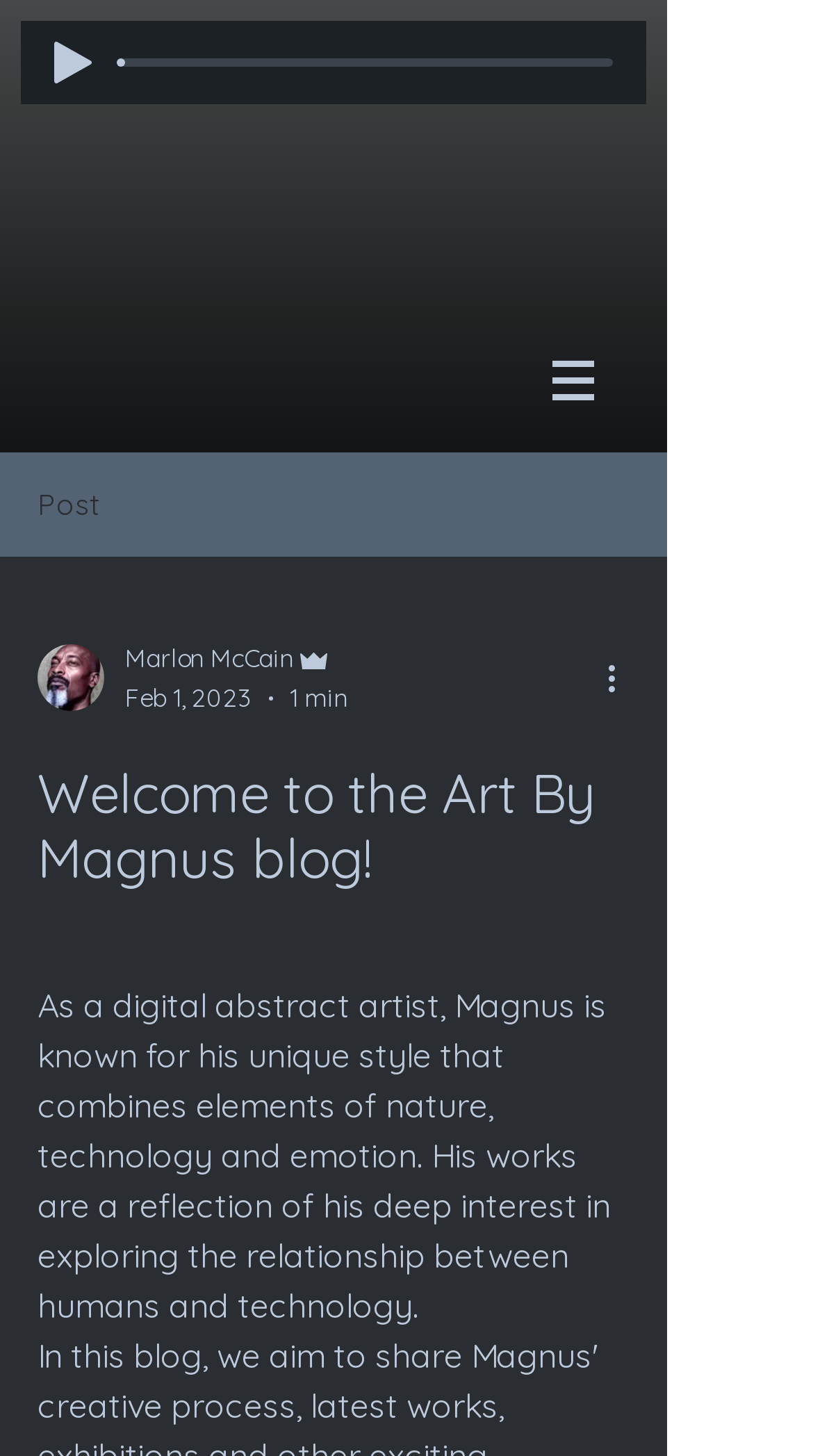Bounding box coordinates should be provided in the format (top-left x, top-left y, bottom-right x, bottom-right y) with all values between 0 and 1. Identify the bounding box for this UI element: input value="0" value="0"

[0.149, 0.029, 0.754, 0.057]